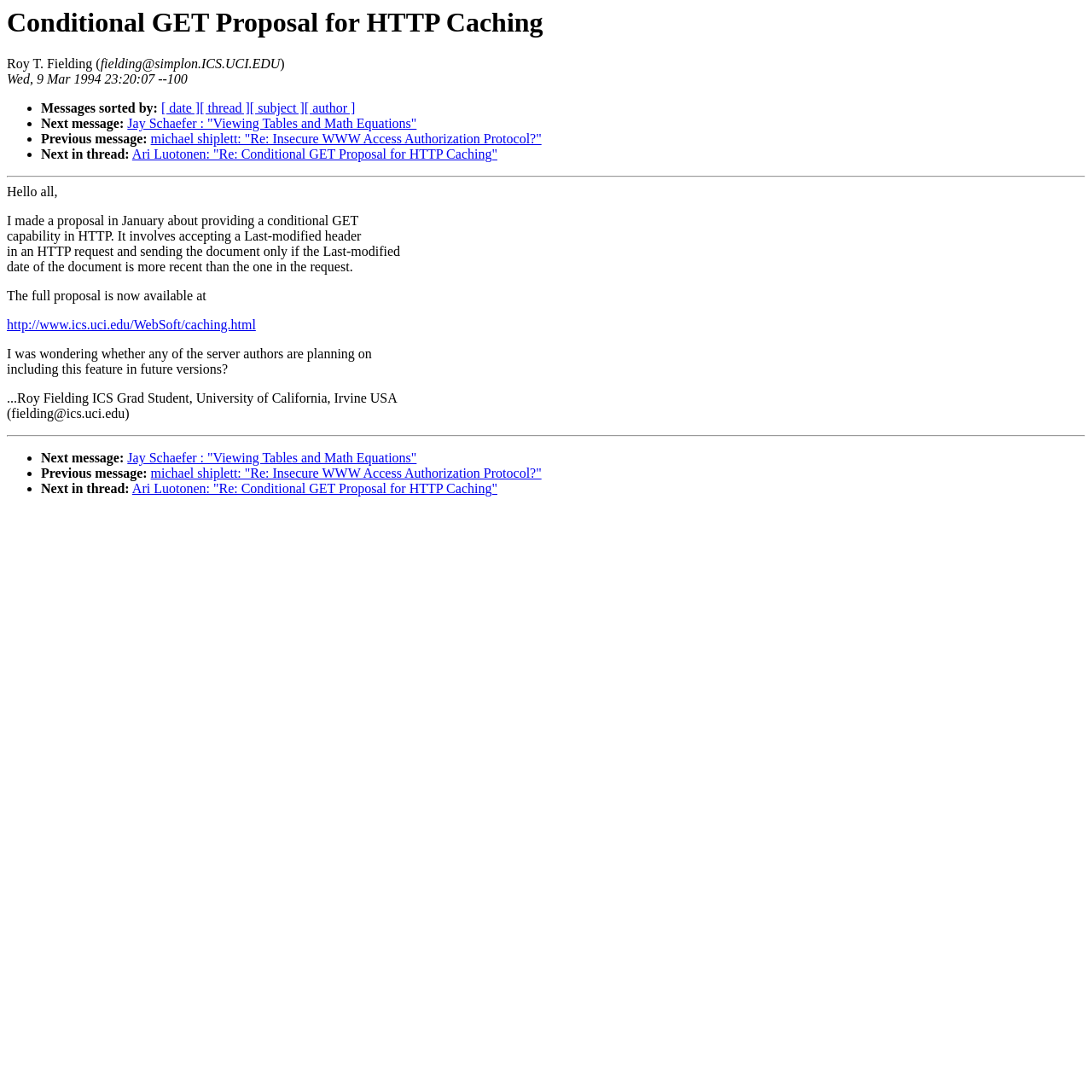Locate the bounding box coordinates of the item that should be clicked to fulfill the instruction: "read International and local water planning".

None